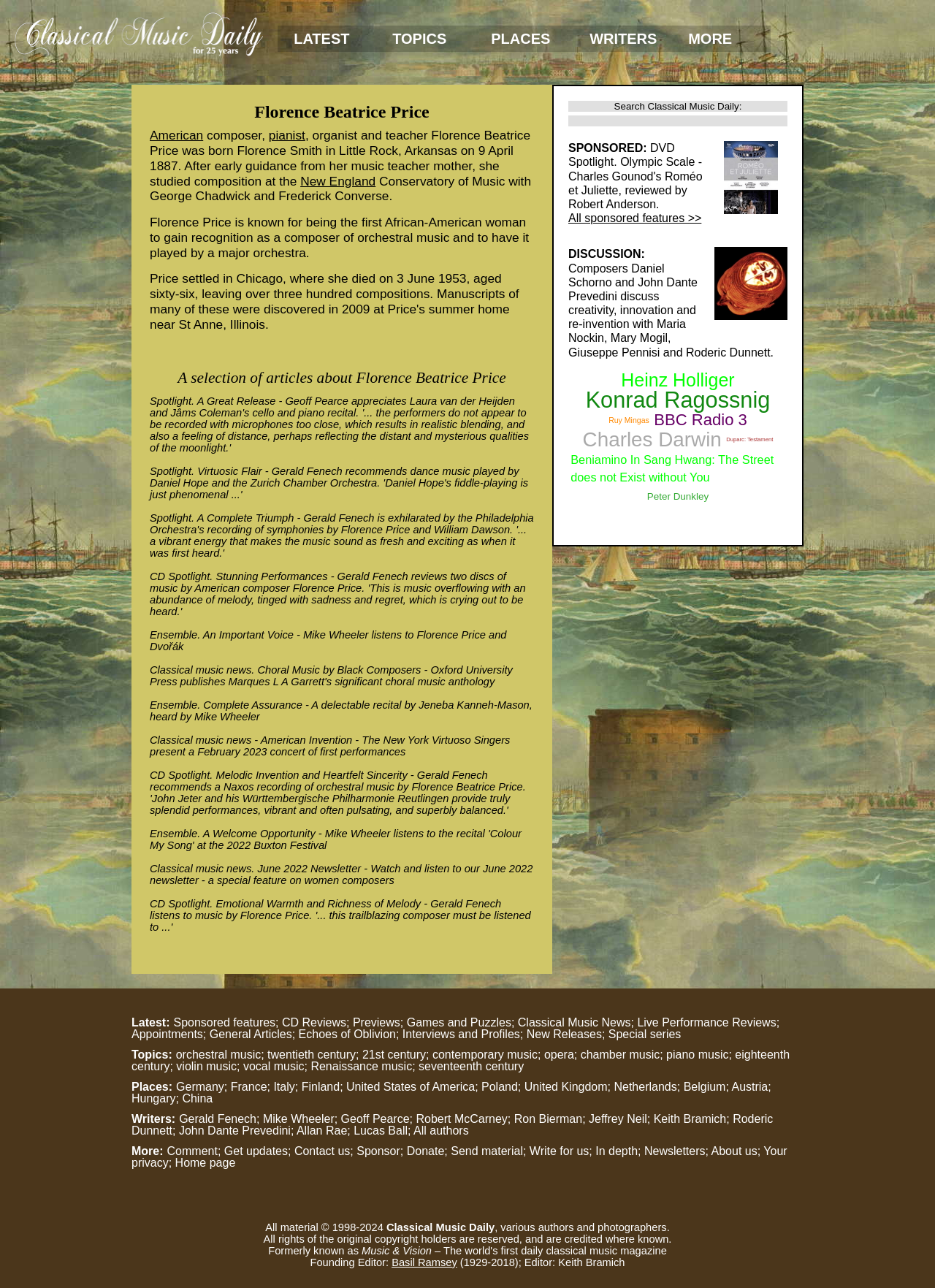Determine the bounding box coordinates in the format (top-left x, top-left y, bottom-right x, bottom-right y). Ensure all values are floating point numbers between 0 and 1. Identify the bounding box of the UI element described by: INTL EXCHANGE

None